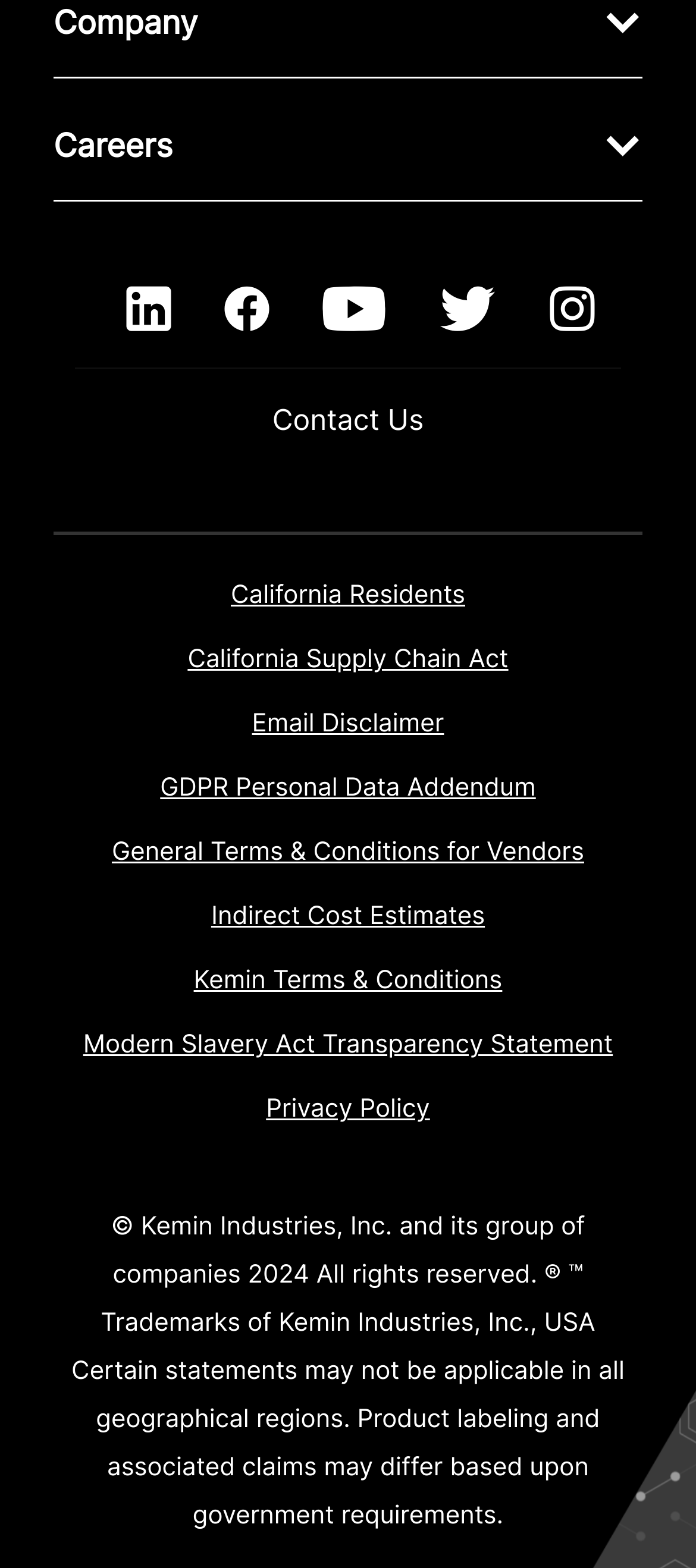What year is mentioned in the copyright statement?
Look at the image and respond to the question as thoroughly as possible.

The copyright statement in the footer section mentions the year '2024', which is the year in which the copyright is claimed.